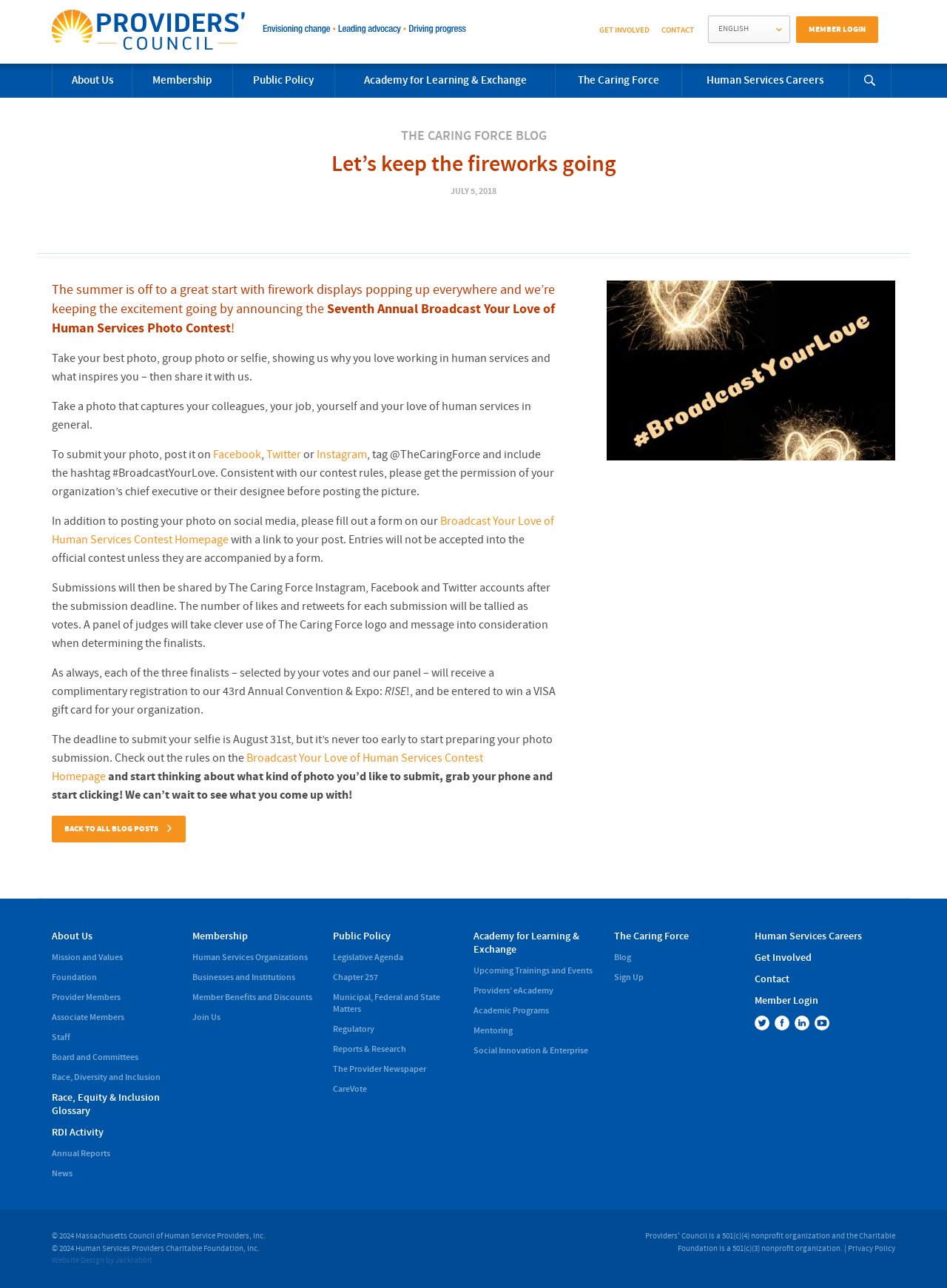Identify the bounding box coordinates of the region I need to click to complete this instruction: "Search for something".

None